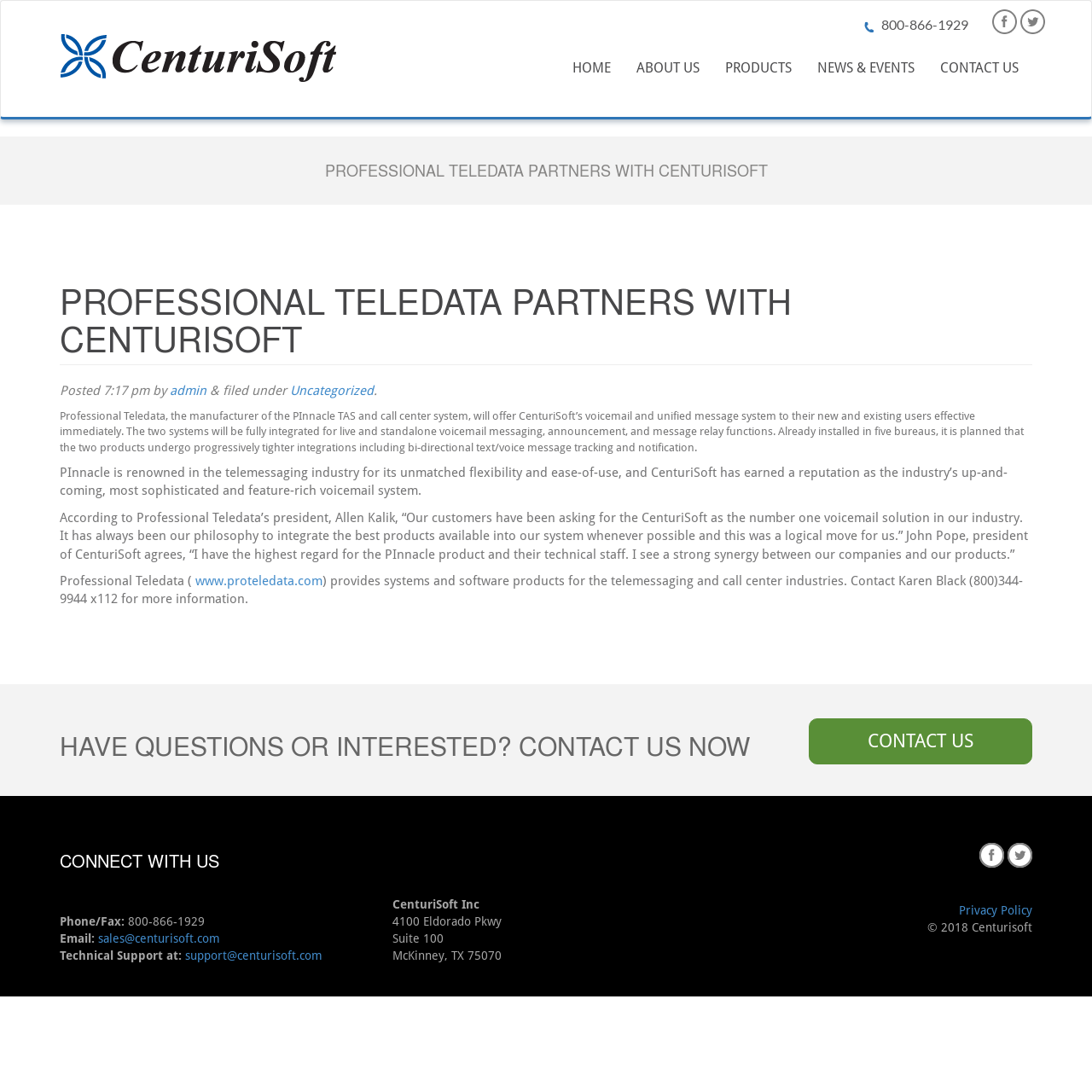What is the phone number of CenturiSoft?
Based on the screenshot, provide a one-word or short-phrase response.

800-866-1929